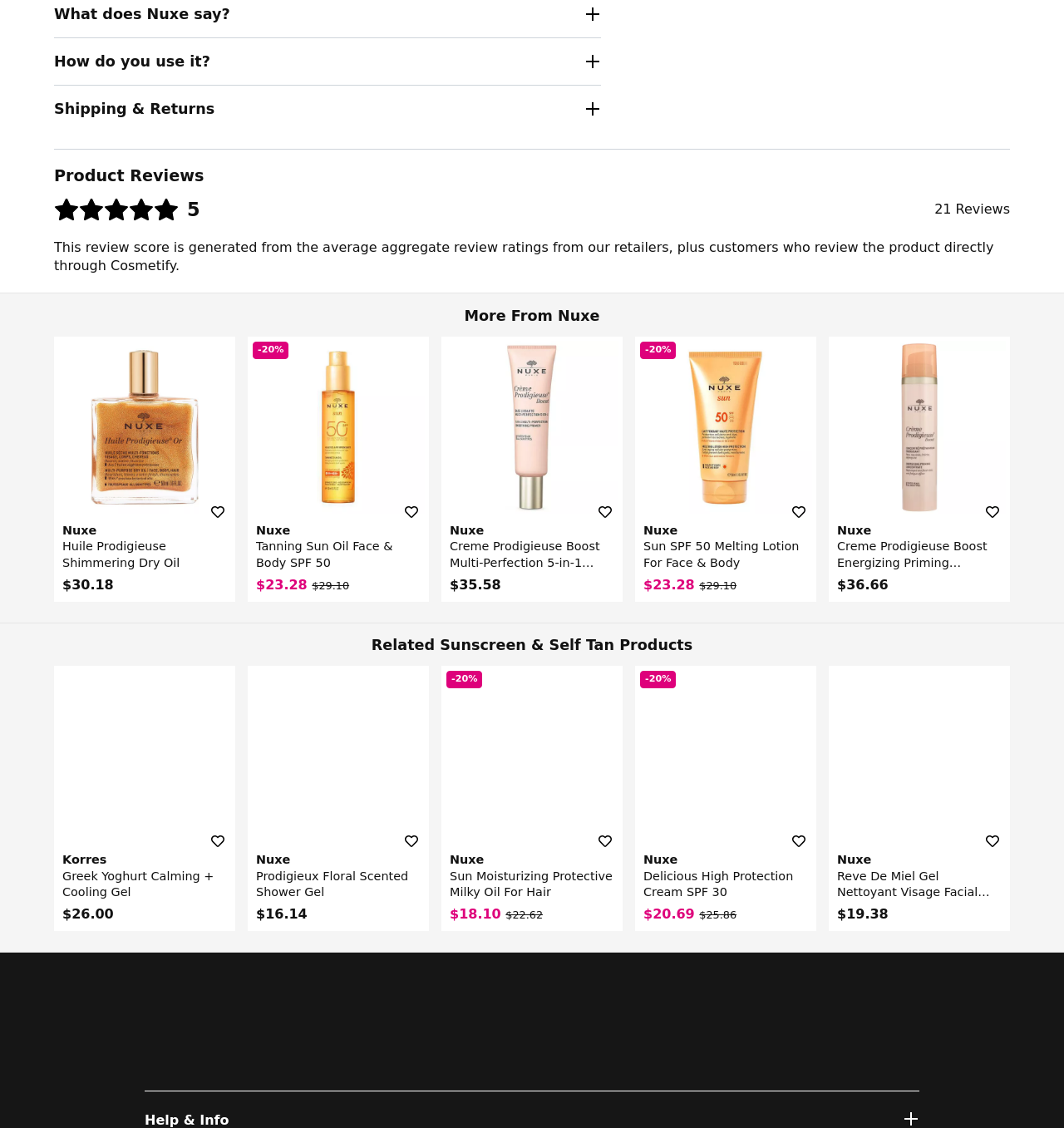Determine the bounding box coordinates for the area that should be clicked to carry out the following instruction: "View product details of Nuxe Huile Prodigieuse Shimmering Dry Oil".

[0.051, 0.298, 0.221, 0.459]